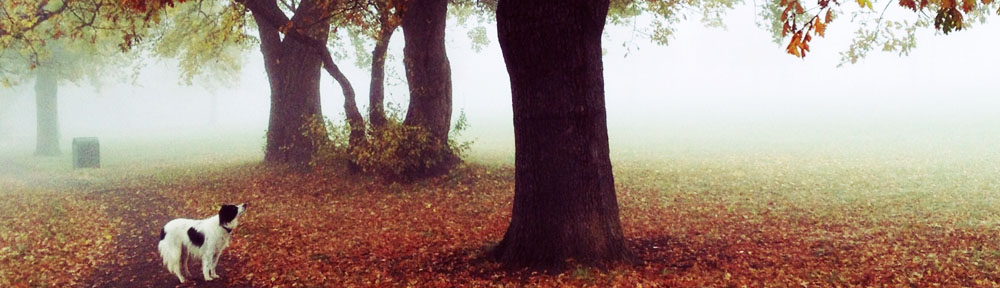Please give a one-word or short phrase response to the following question: 
What is the atmosphere of the setting?

Tranquil